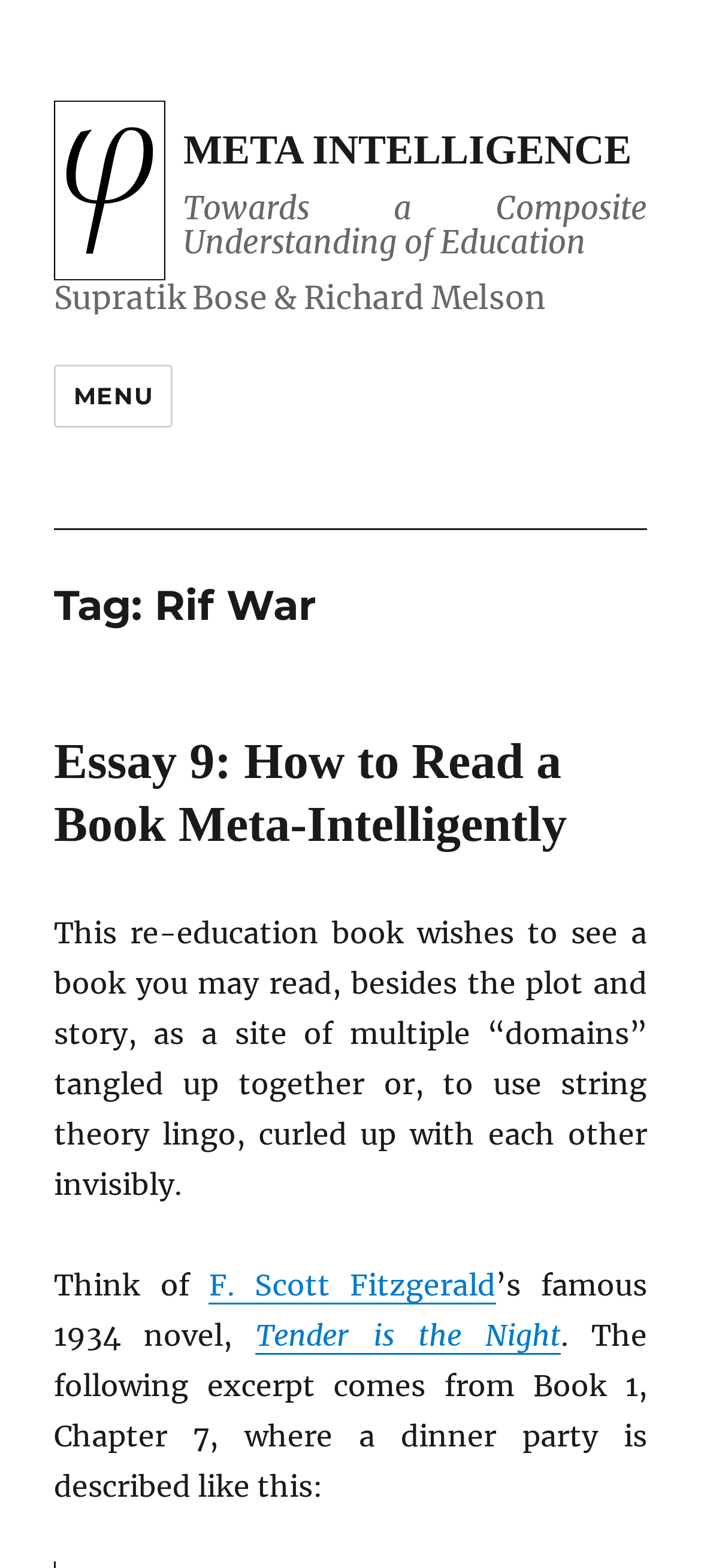Find the bounding box of the UI element described as: "Share". The bounding box coordinates should be given as four float values between 0 and 1, i.e., [left, top, right, bottom].

None